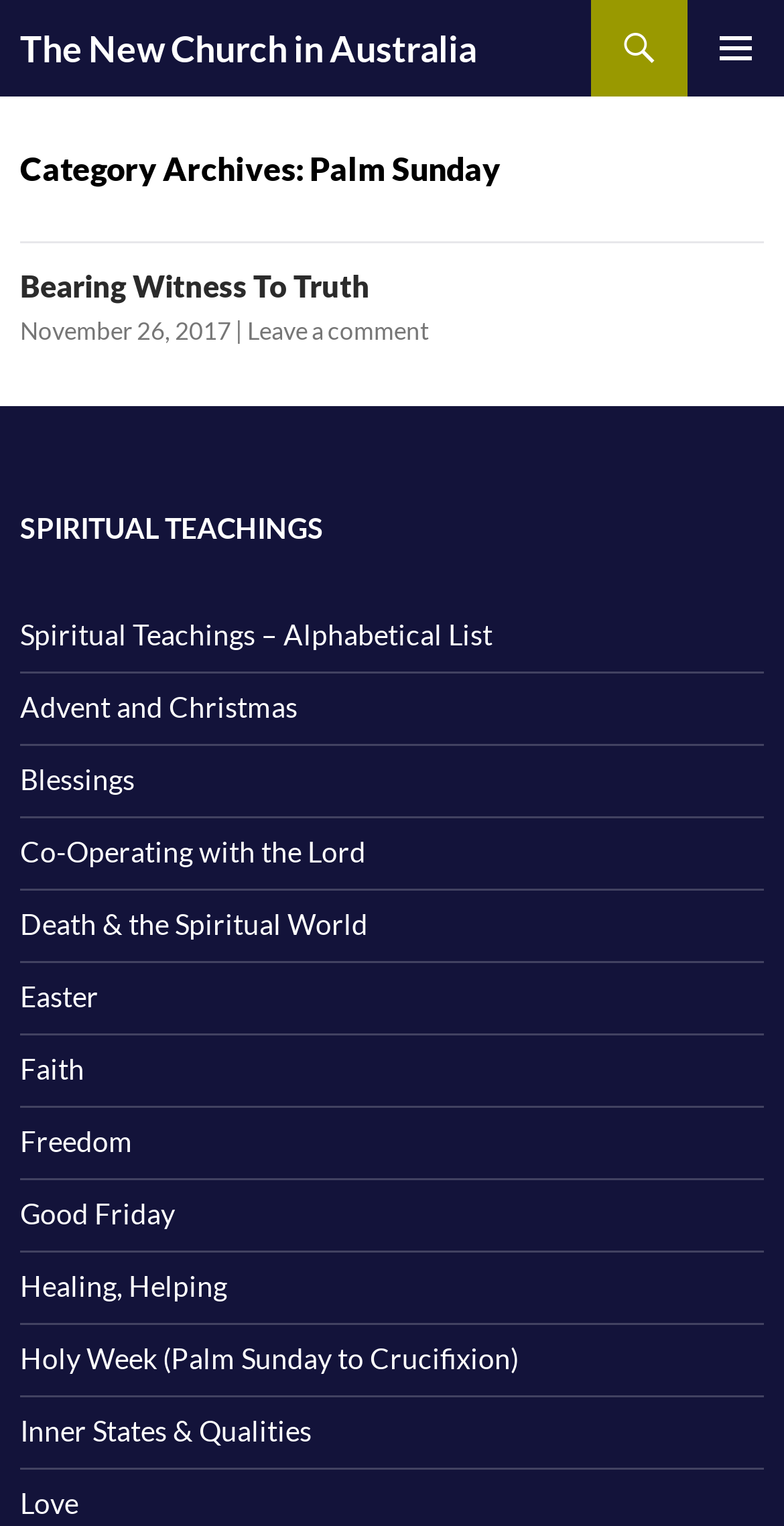Locate the bounding box coordinates of the area to click to fulfill this instruction: "Click the PRIMARY MENU button". The bounding box should be presented as four float numbers between 0 and 1, in the order [left, top, right, bottom].

[0.877, 0.0, 1.0, 0.063]